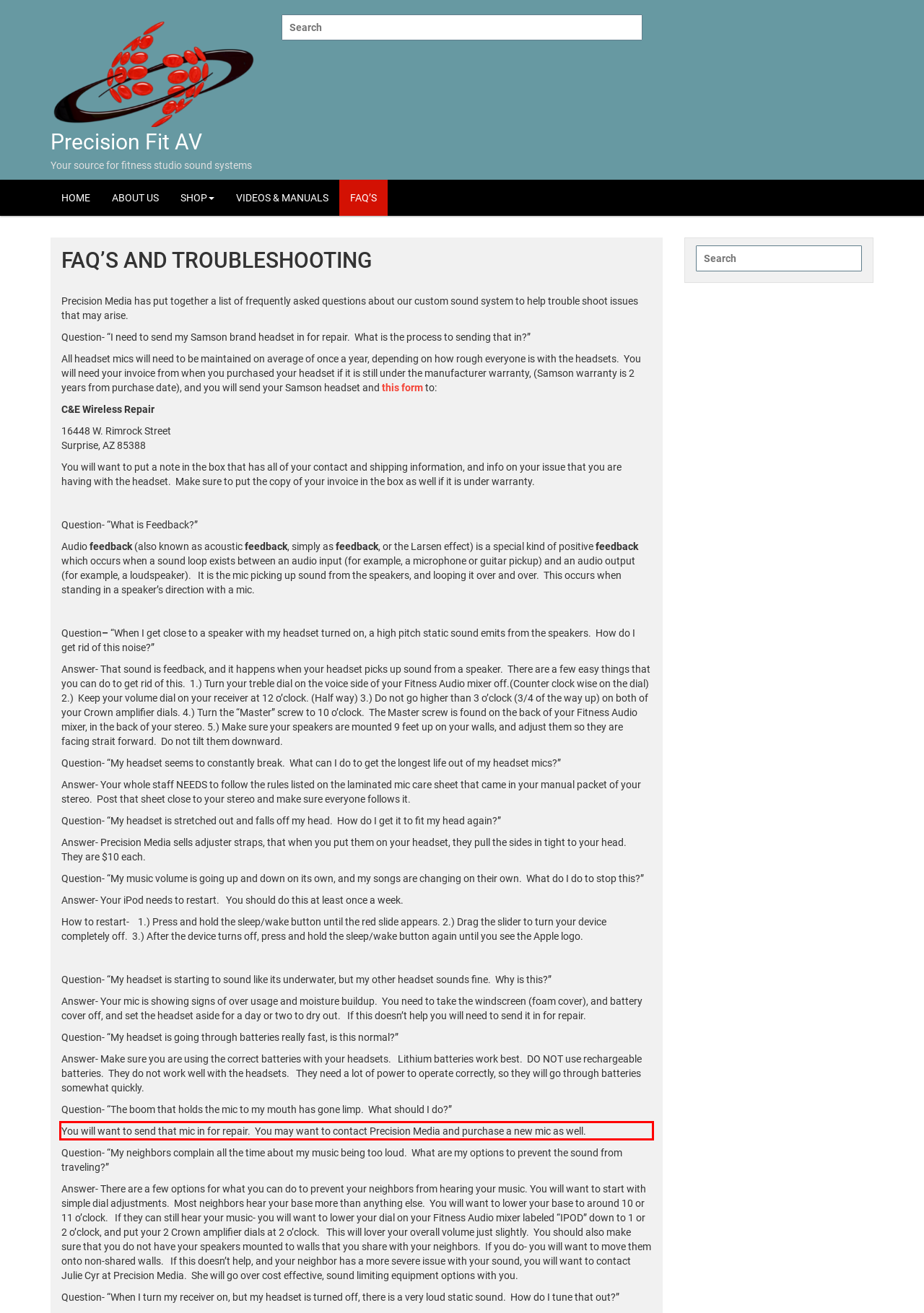Your task is to recognize and extract the text content from the UI element enclosed in the red bounding box on the webpage screenshot.

You will want to send that mic in for repair. You may want to contact Precision Media and purchase a new mic as well.